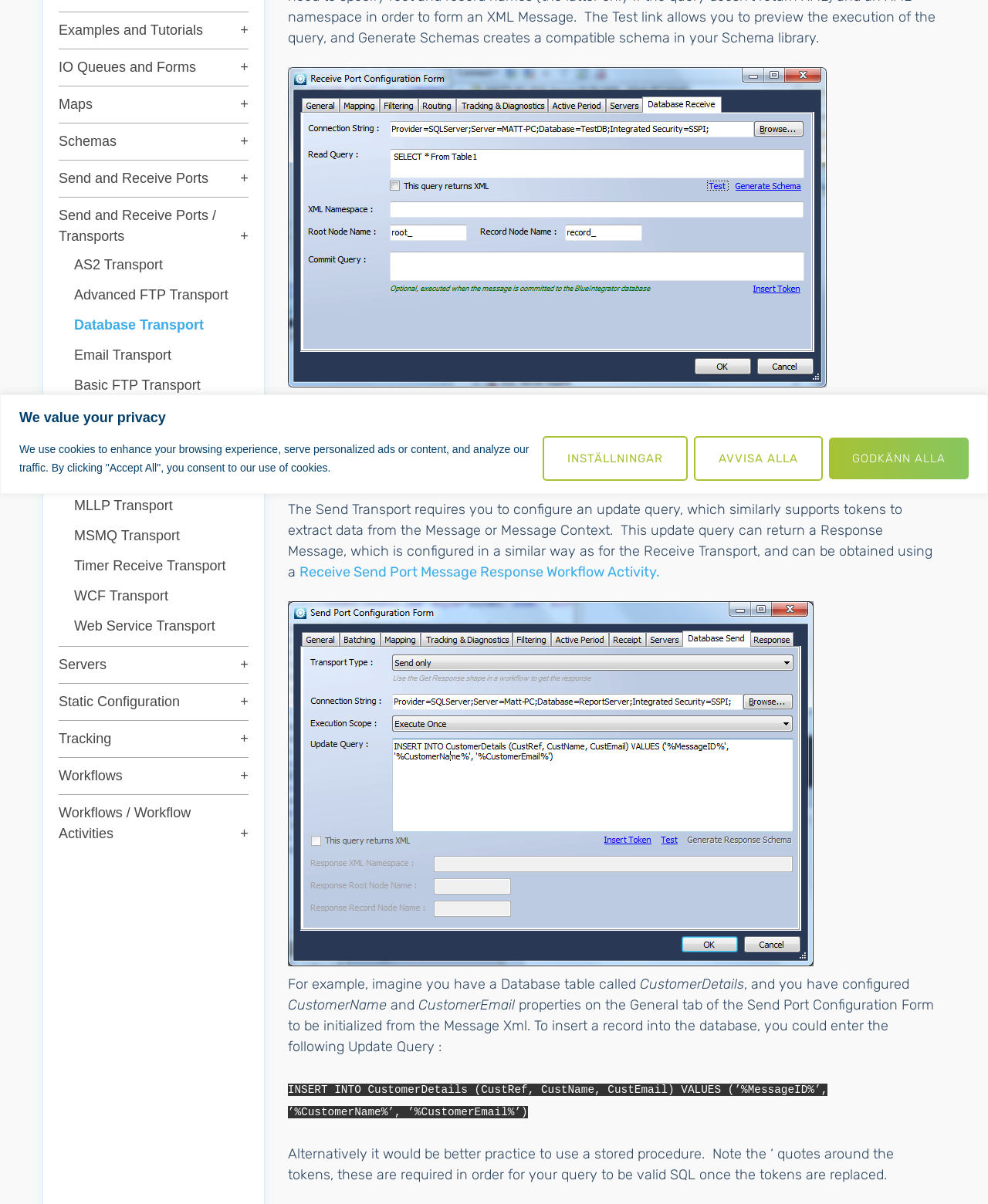Provide the bounding box coordinates of the HTML element this sentence describes: "Email Transport".

[0.075, 0.287, 0.251, 0.312]